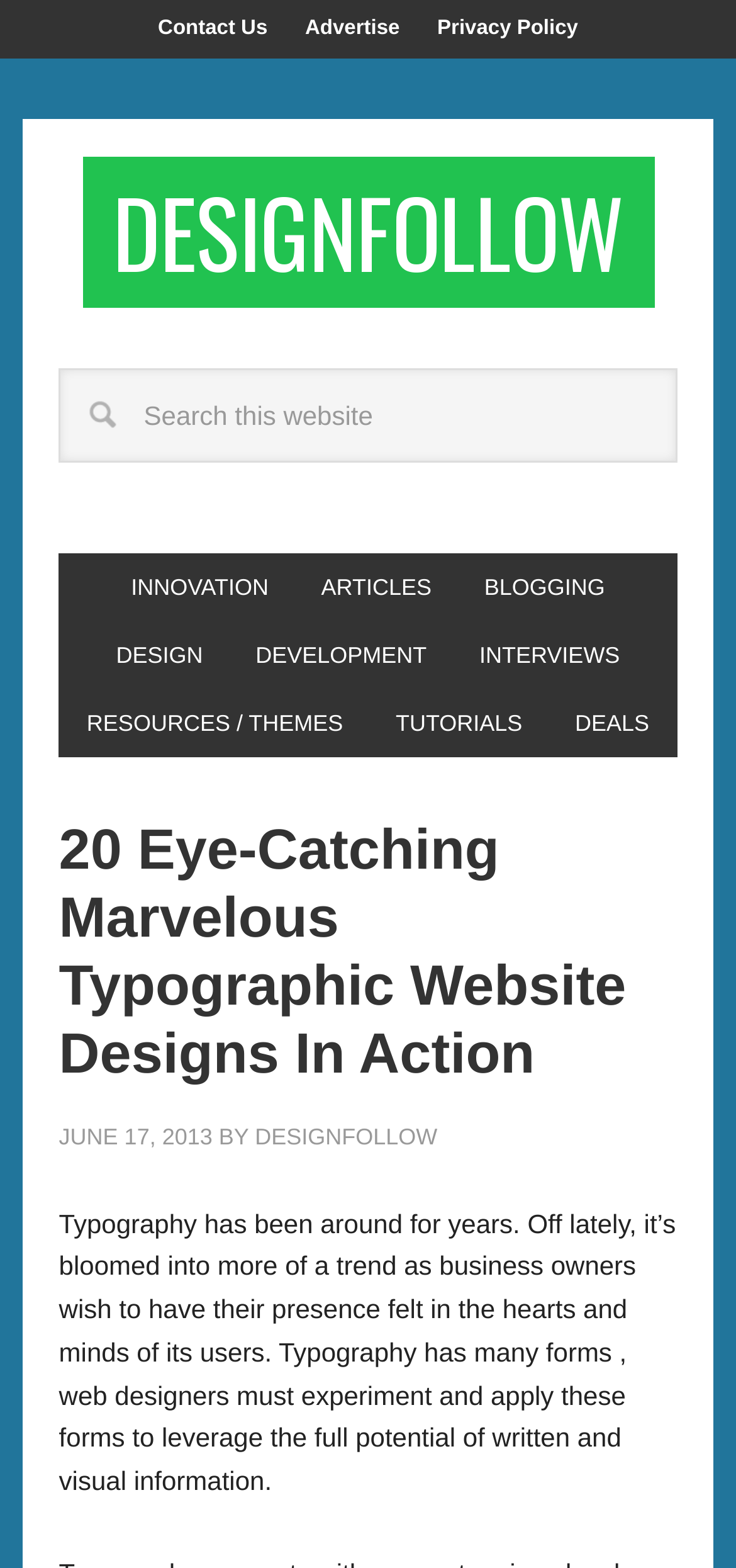Give an extensive and precise description of the webpage.

The webpage is about typography and website design, with a focus on showcasing 20 eye-catching typographic website designs. At the top of the page, there is a navigation bar with links to "Contact Us", "Advertise", and "Privacy Policy". Next to the navigation bar is the website's logo, "DESIGNFOLLOW", which is also a link.

Below the logo, there is a search bar that allows users to search the website. The search bar is accompanied by a "Search" button. 

The main navigation menu is located below the search bar, with links to various categories such as "INNOVATION", "ARTICLES", "BLOGGING", "DESIGN", and more. These links are arranged horizontally across the page.

The main content of the page is a heading that reads "20 Eye-Catching Marvelous Typographic Website Designs In Action", followed by a timestamp "JUNE 17, 2013" and the author's name "DESIGNFOLLOW". Below this heading, there is a paragraph of text that discusses the importance of typography in web design, stating that it has become a trend for business owners to use typography to make an impact on their users.

Overall, the webpage appears to be a blog post or article about typography and website design, with a focus on showcasing inspiring designs and providing information on the importance of typography in web design.